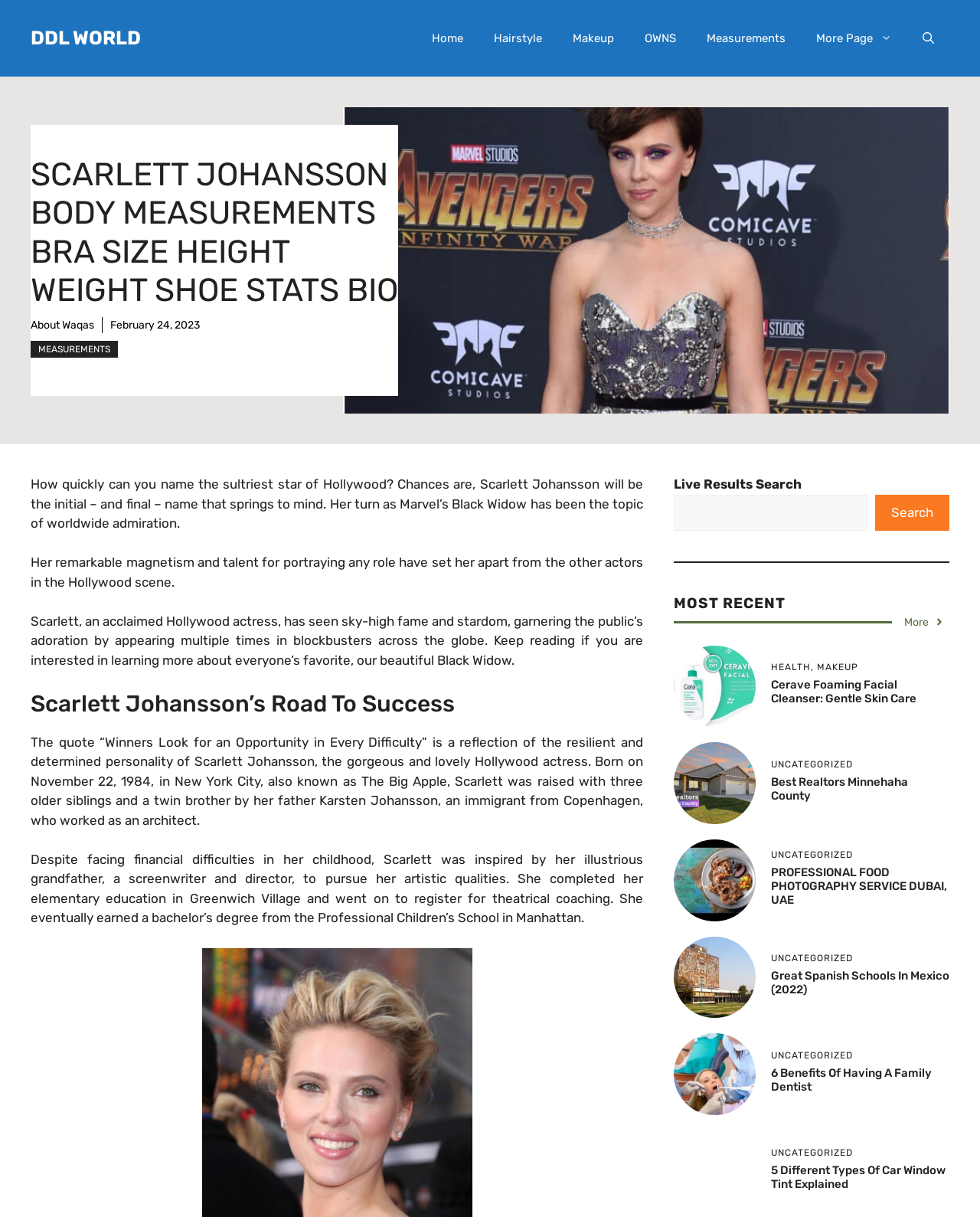Using the provided element description: "More Page", determine the bounding box coordinates of the corresponding UI element in the screenshot.

[0.817, 0.013, 0.926, 0.05]